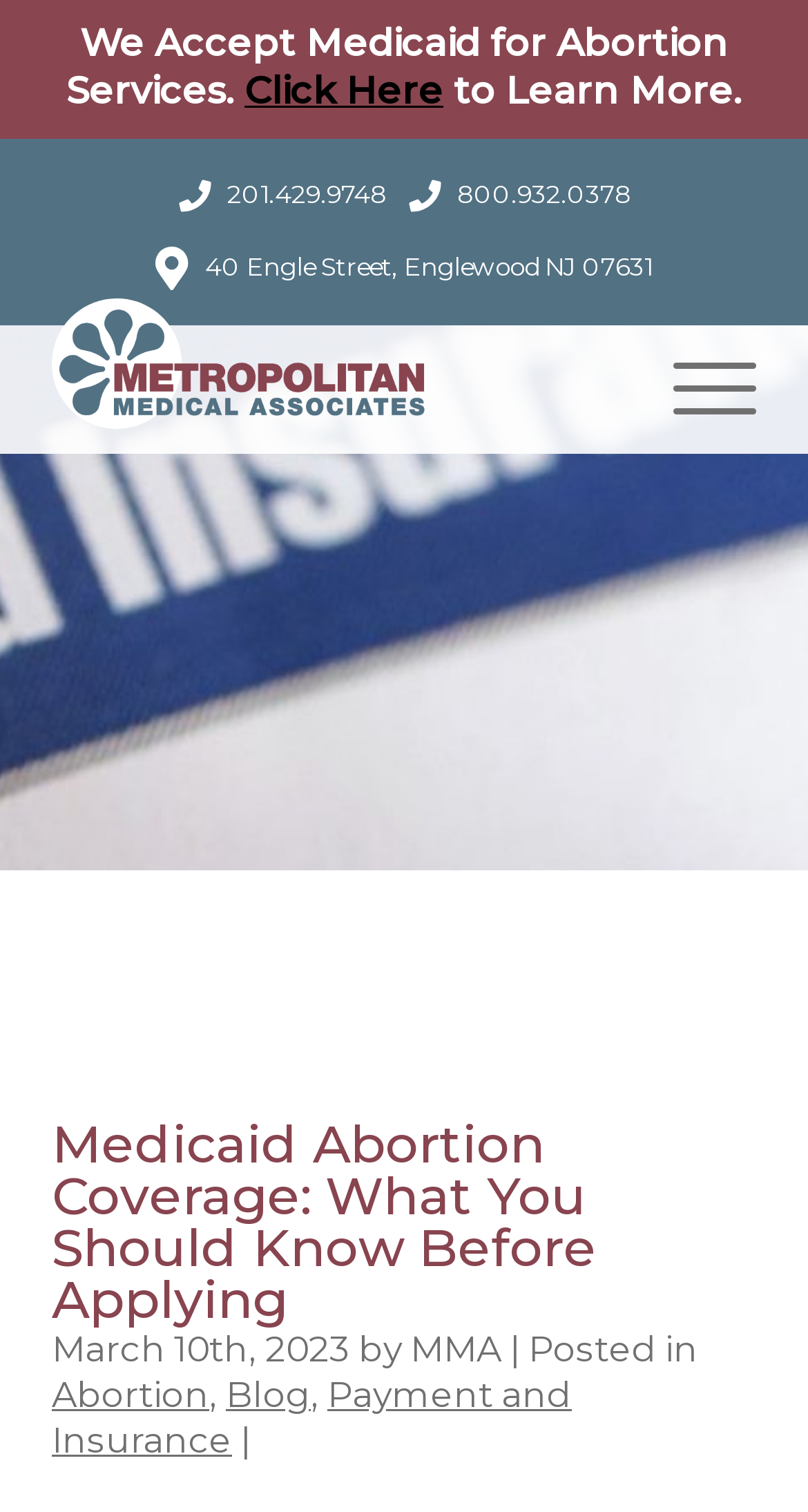Can you pinpoint the bounding box coordinates for the clickable element required for this instruction: "Visit Metropolitan Medical Associates website"? The coordinates should be four float numbers between 0 and 1, i.e., [left, top, right, bottom].

[0.064, 0.197, 0.526, 0.283]